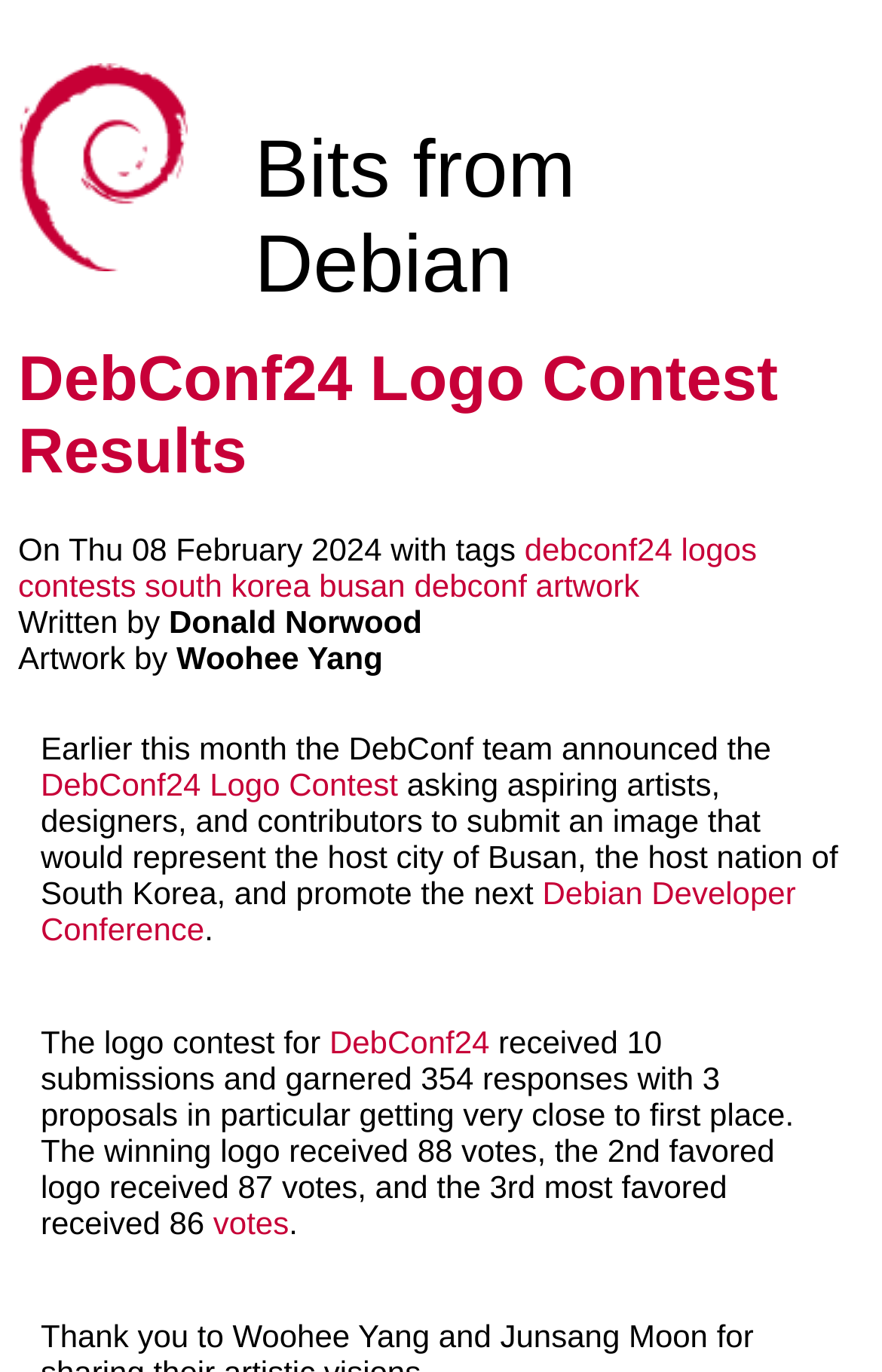Please identify the bounding box coordinates of the element's region that needs to be clicked to fulfill the following instruction: "Check votes". The bounding box coordinates should consist of four float numbers between 0 and 1, i.e., [left, top, right, bottom].

[0.242, 0.877, 0.328, 0.904]